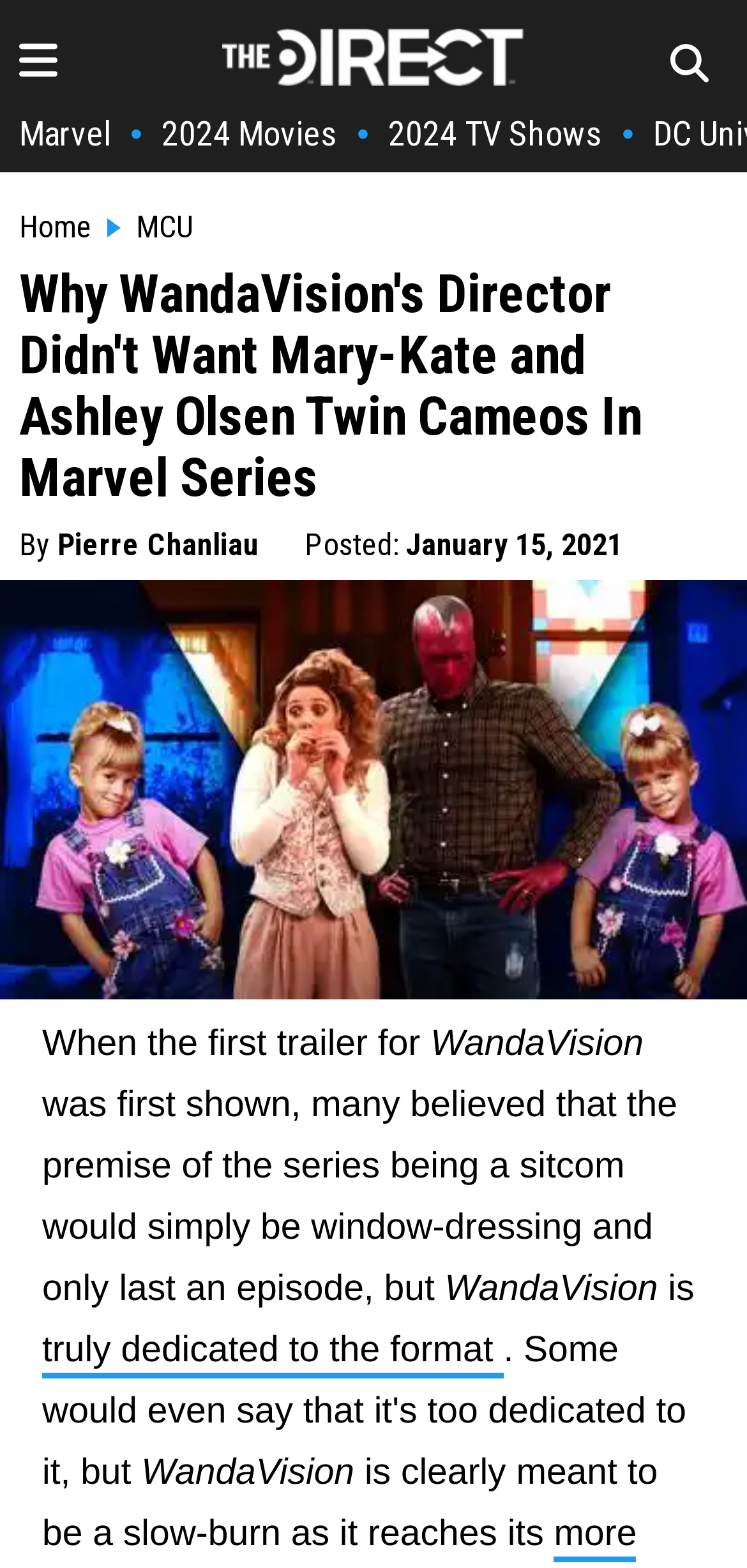Can you find and generate the webpage's heading?

Why WandaVision's Director Didn't Want Mary-Kate and Ashley Olsen Twin Cameos In Marvel Series